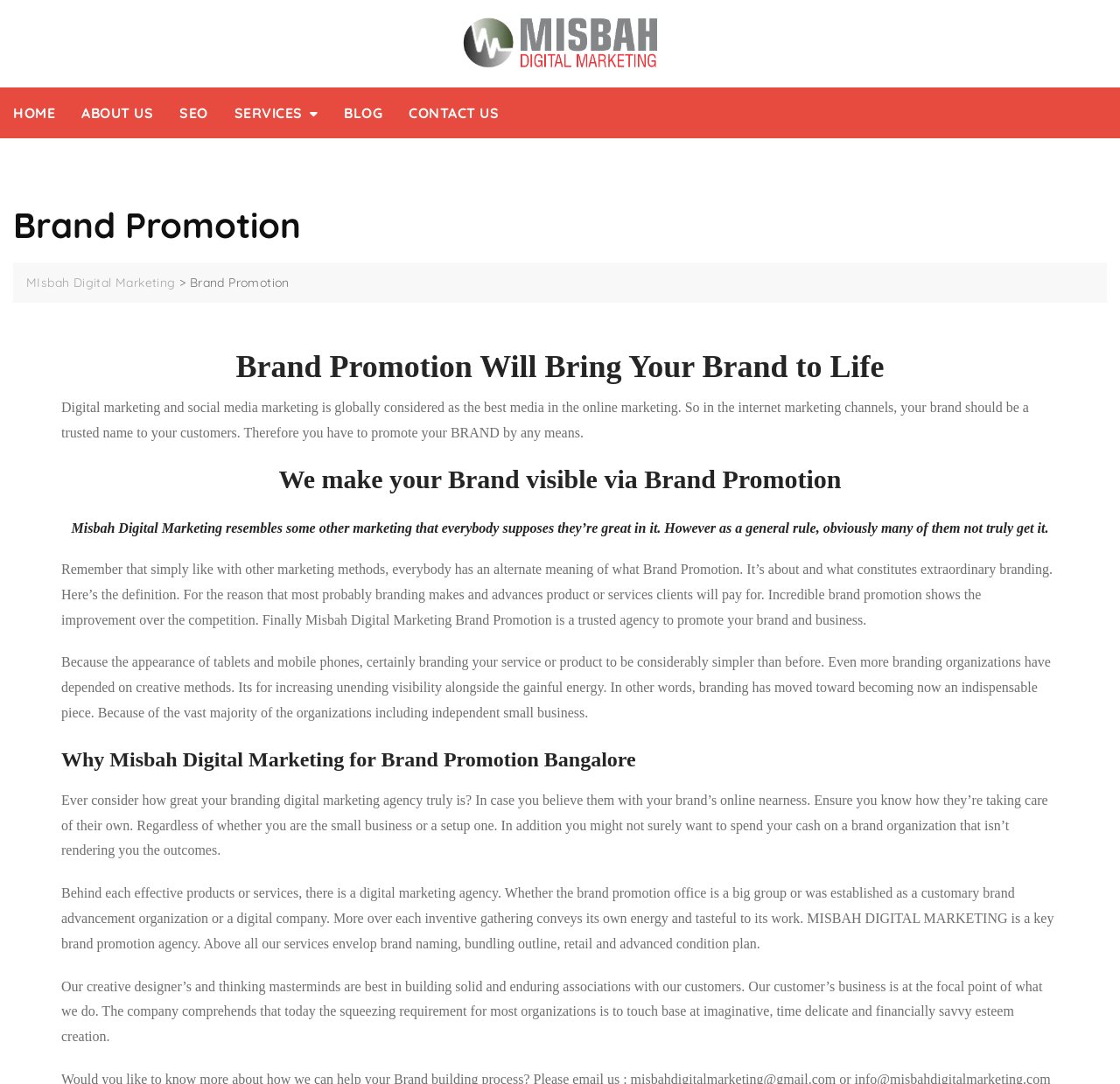Provide the bounding box coordinates of the HTML element described by the text: "MIsbah Digital Marketing". The coordinates should be in the format [left, top, right, bottom] with values between 0 and 1.

[0.023, 0.253, 0.157, 0.268]